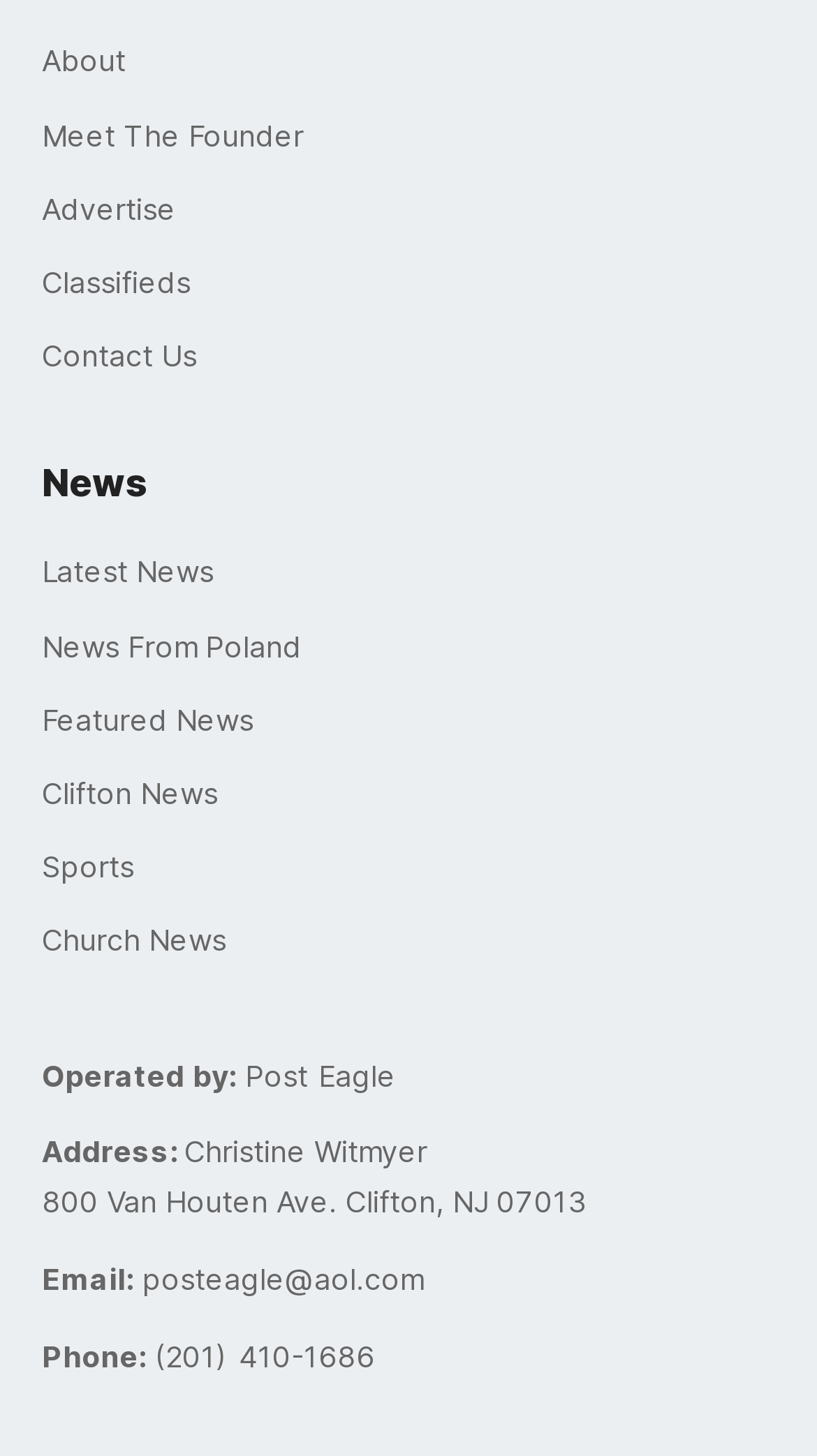Using the elements shown in the image, answer the question comprehensively: Who operates the Post Eagle?

I found the answer by looking at the 'Operated by:' StaticText element and the corresponding StaticText element that says 'Post Eagle'.